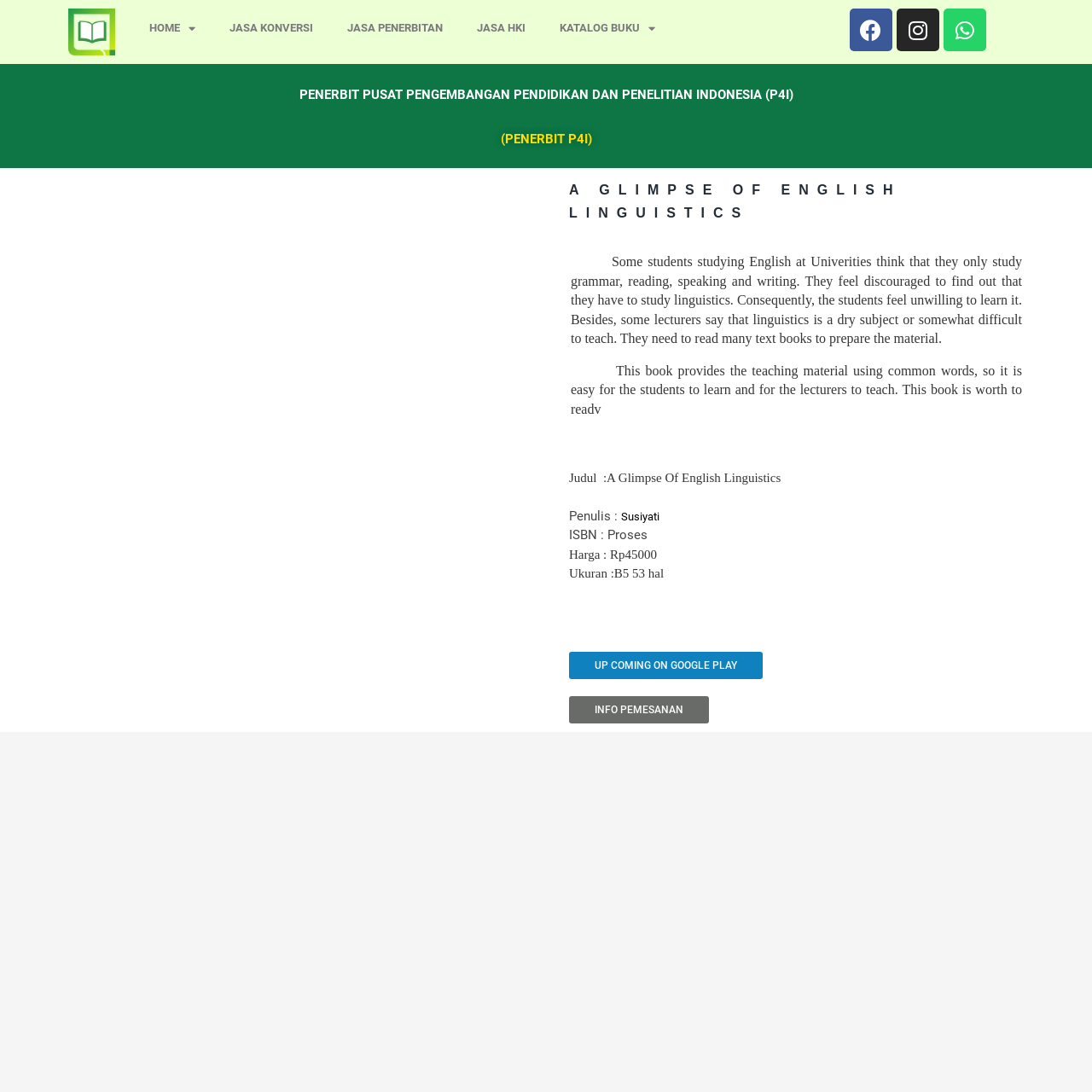Find the bounding box coordinates of the element I should click to carry out the following instruction: "Click on HOME".

[0.121, 0.008, 0.194, 0.044]